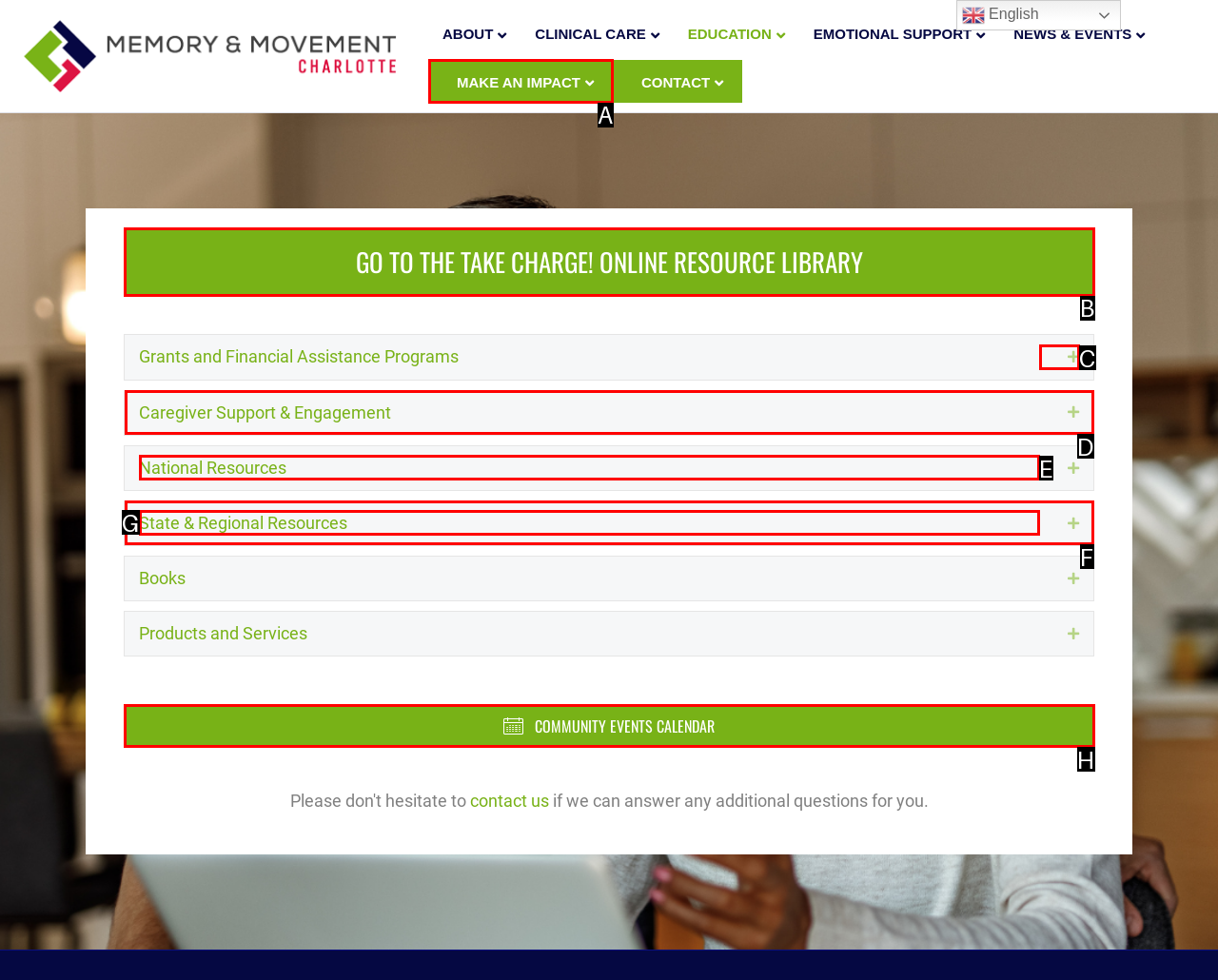Identify the UI element described as: Caregiver Support & Engagement Expand
Answer with the option's letter directly.

D